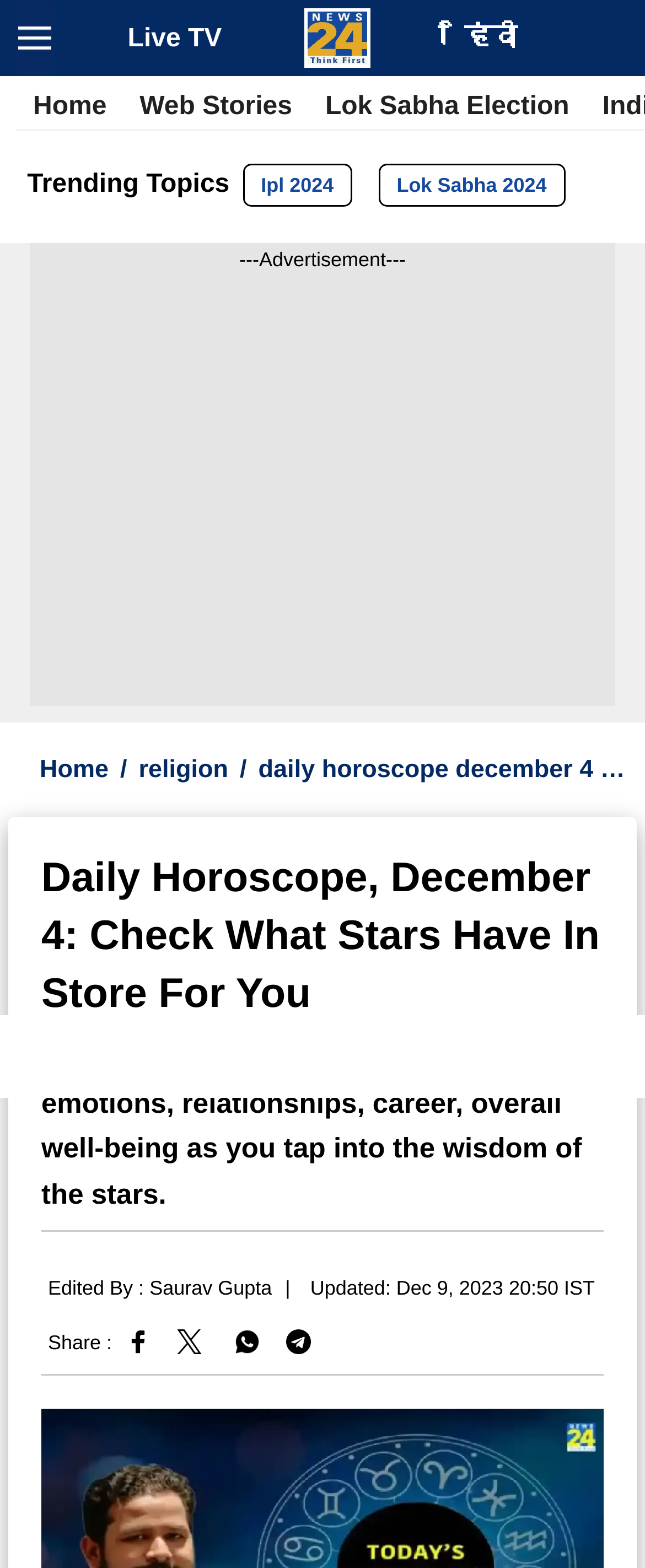Show the bounding box coordinates for the element that needs to be clicked to execute the following instruction: "Read Daily Horoscope". Provide the coordinates in the form of four float numbers between 0 and 1, i.e., [left, top, right, bottom].

[0.064, 0.542, 0.936, 0.653]